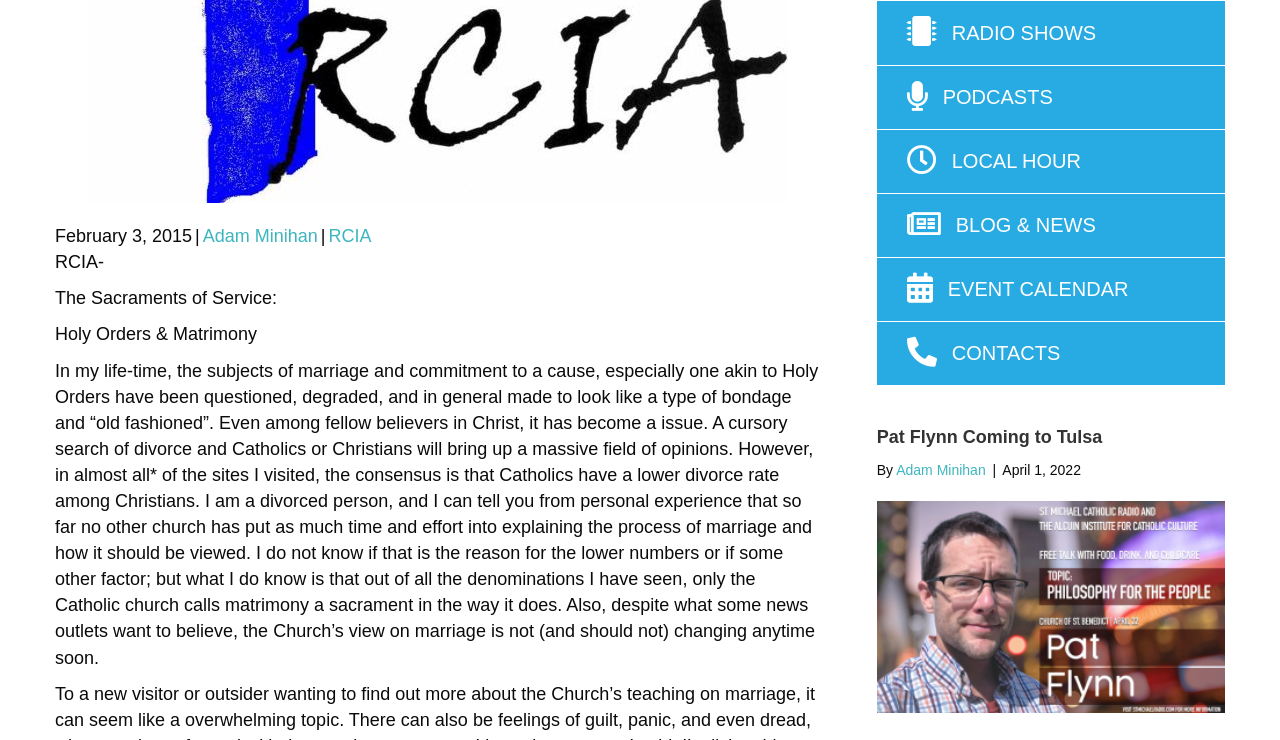Identify the bounding box of the HTML element described as: "BLOG & NEWS".

[0.747, 0.289, 0.856, 0.319]